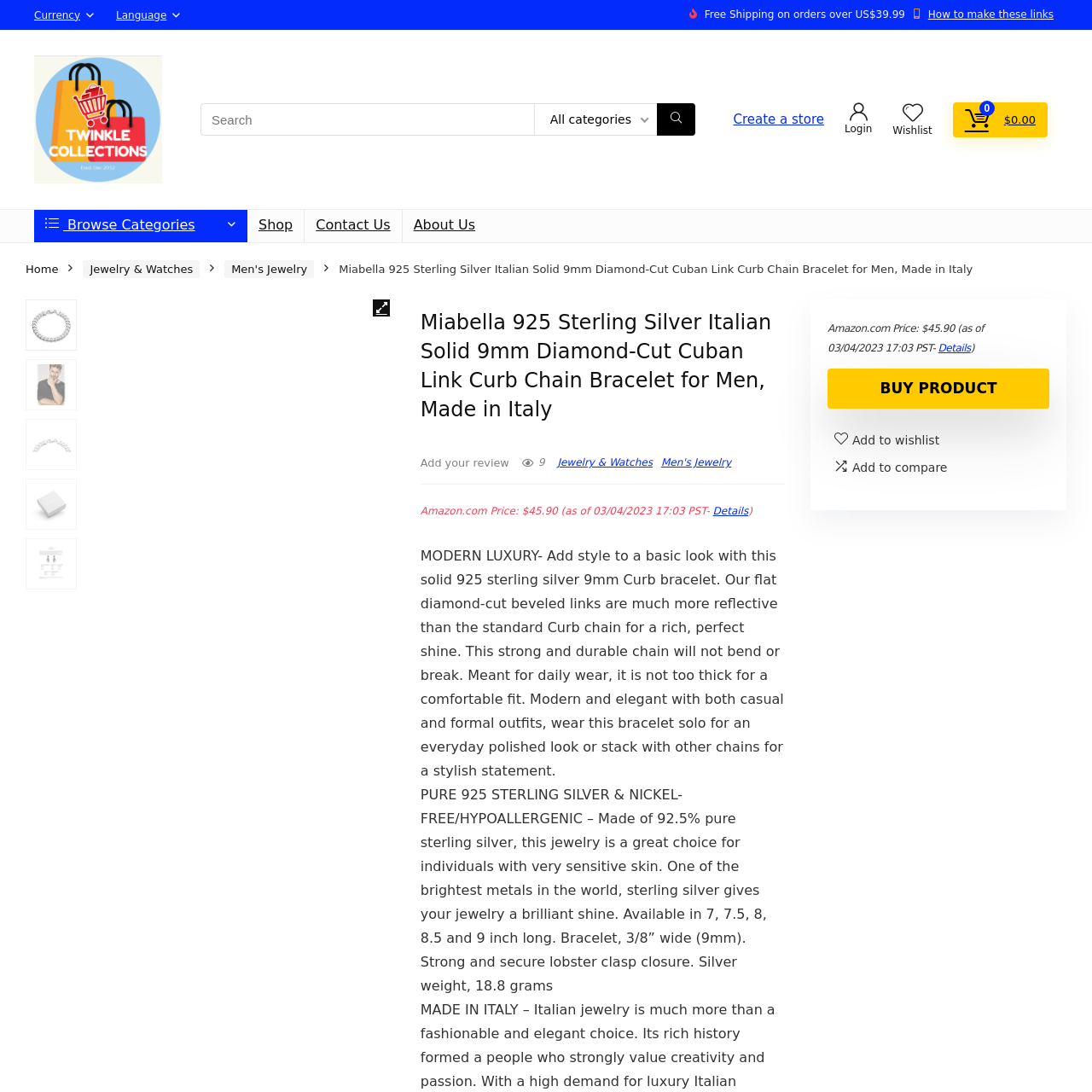Inspect the area marked by the red box and provide a short answer to the question: Is the bracelet suitable for daily wear?

Yes